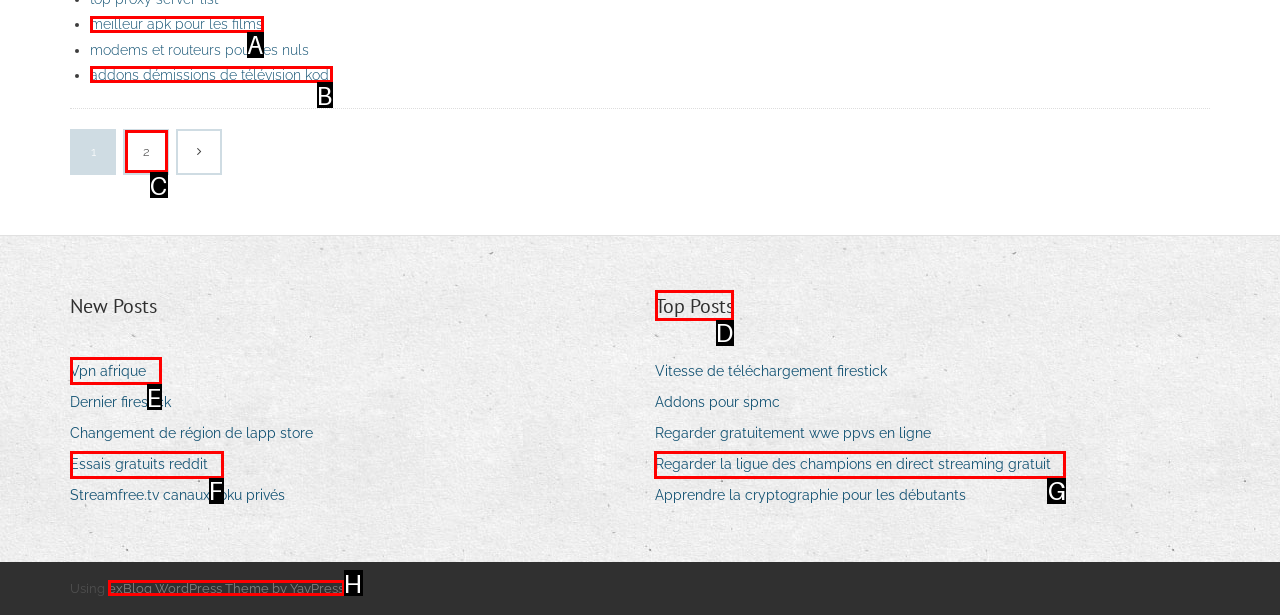Identify which HTML element to click to fulfill the following task: check 'Top Posts'. Provide your response using the letter of the correct choice.

D